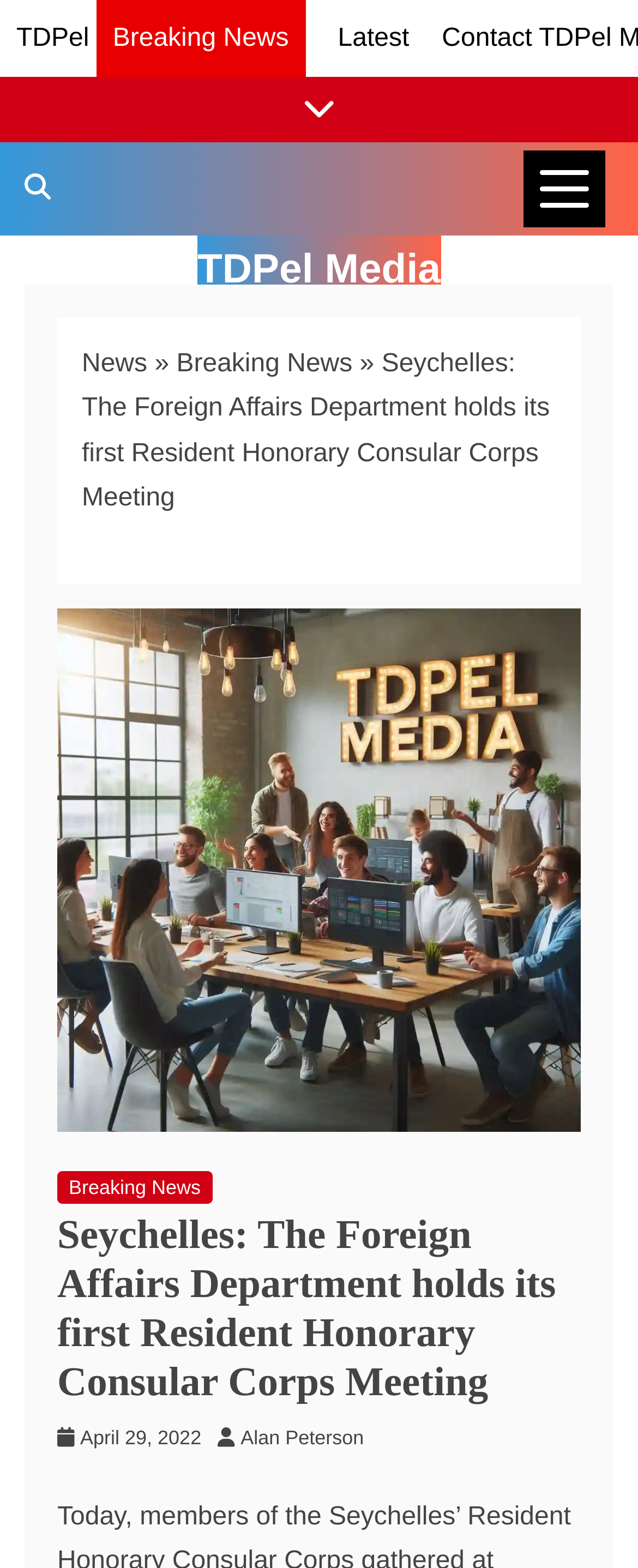Who is the author of the news article?
Based on the image, please offer an in-depth response to the question.

I found the answer by looking at the link 'Alan Peterson' below the article title, which is likely to be the author's name.